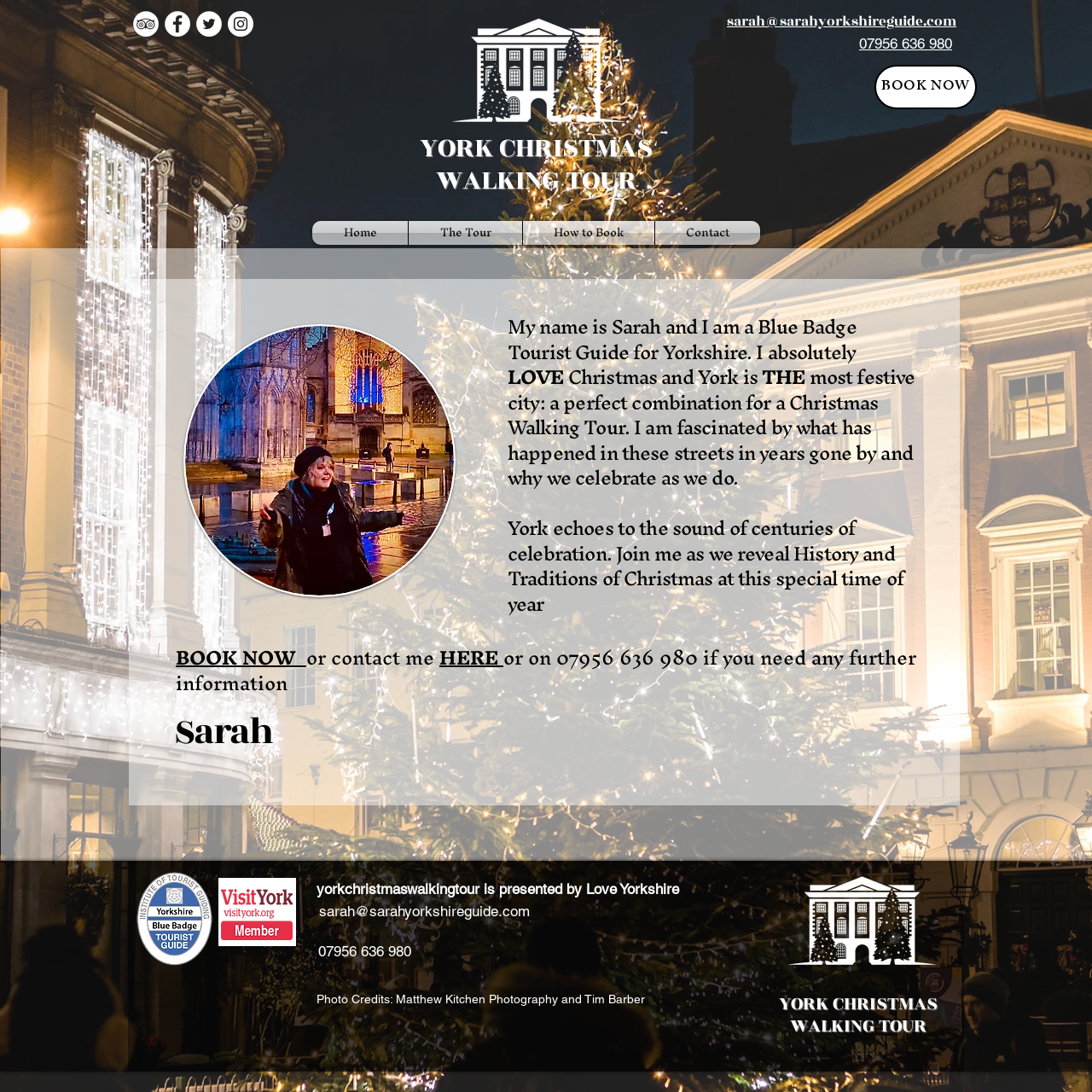Provide the bounding box coordinates, formatted as (top-left x, top-left y, bottom-right x, bottom-right y), with all values being floating point numbers between 0 and 1. Identify the bounding box of the UI element that matches the description: The Tour

[0.374, 0.202, 0.478, 0.224]